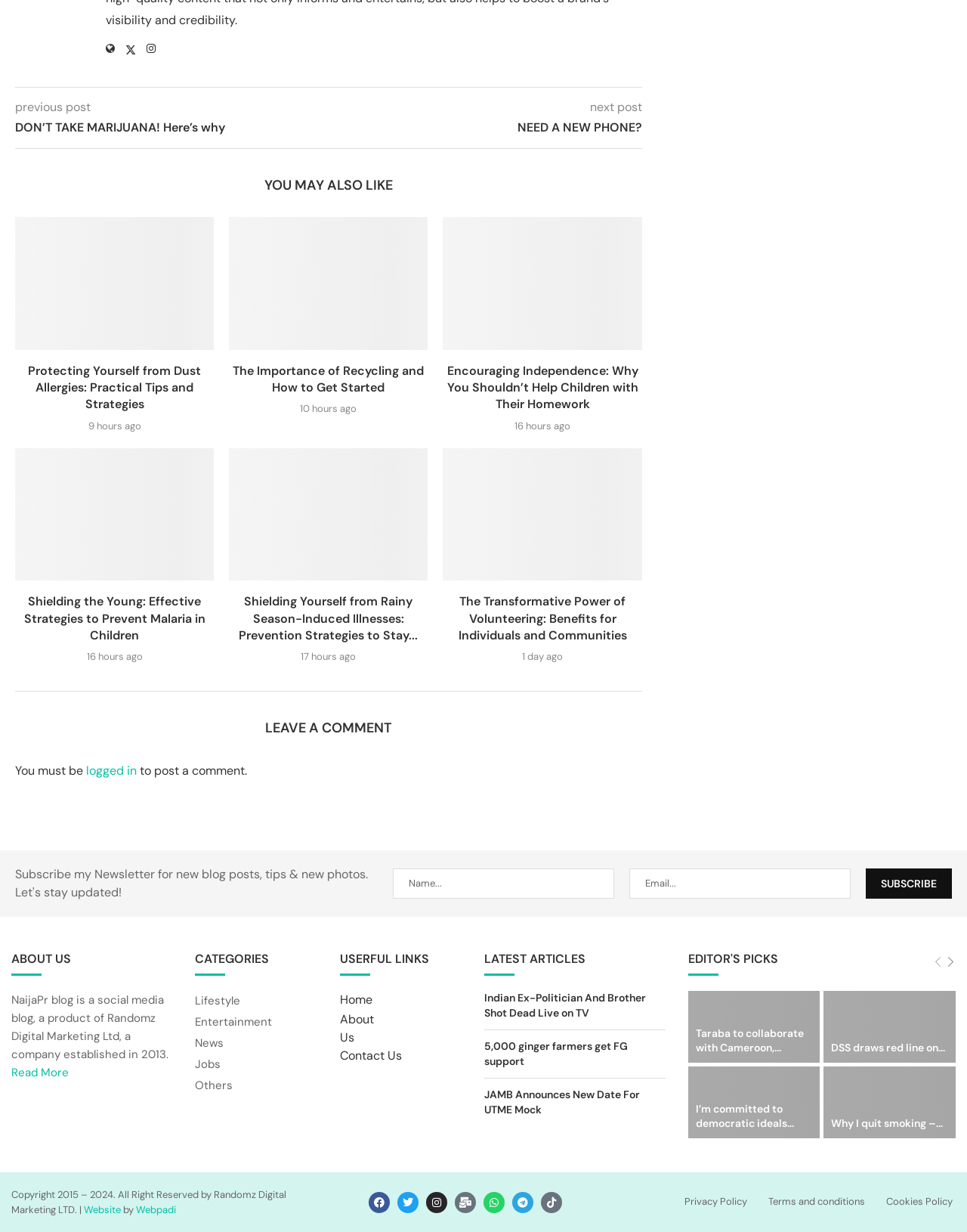Please provide a comprehensive response to the question below by analyzing the image: 
What is the purpose of the 'LEAVE A COMMENT' section?

The 'LEAVE A COMMENT' section is located at the bottom of the webpage, and it contains a textbox for users to input their name and email, as well as a button to subscribe. This section is intended for users to leave their comments on the article, and the short answer is derived from the context of the section.